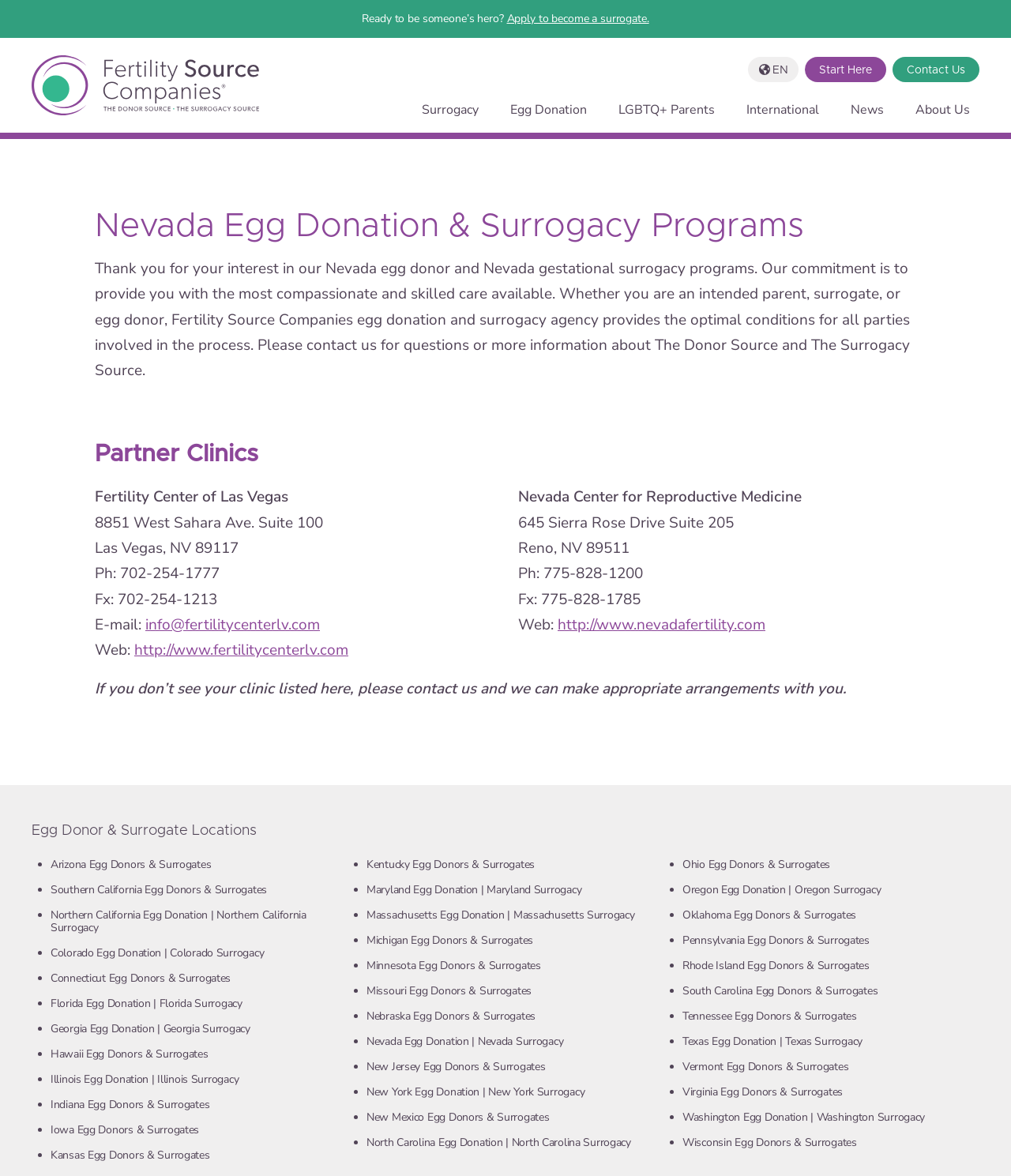Extract the bounding box of the UI element described as: "‎Florida Surrogacy".

[0.157, 0.847, 0.24, 0.86]